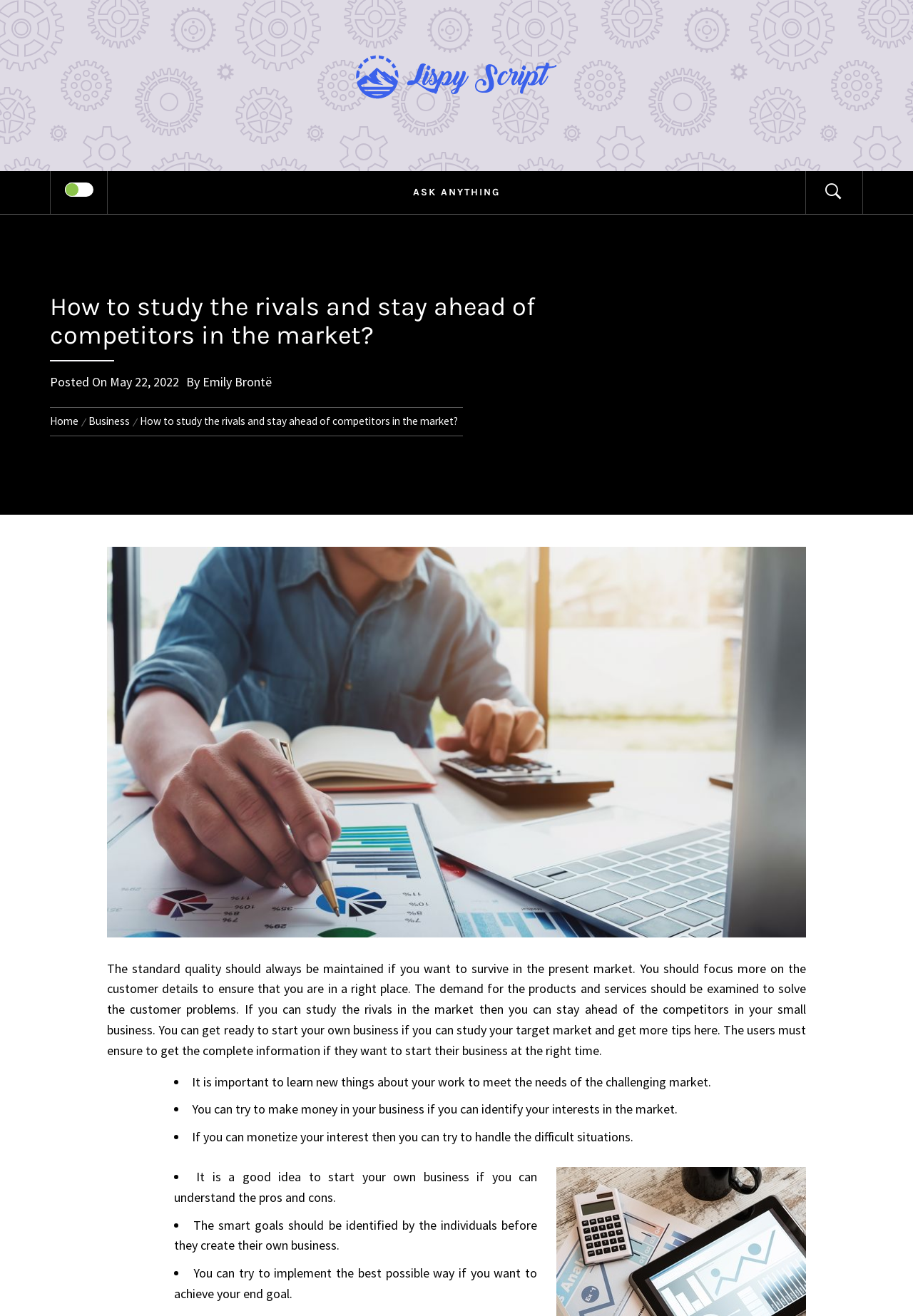Articulate a complete and detailed caption of the webpage elements.

The webpage is about studying rivals and staying ahead of competitors in the market. At the top, there is a logo of "Lispy Script" with a link to the website. Below the logo, there is a heading that matches the title of the webpage. 

On the left side, there is a checkbox and a link to "ASK ANYTHING". On the right side, there is a social media icon and a link to "LISPY SCRIPT". 

Below the heading, there is information about the article, including the date "May 22, 2022" and the author "Emily Brontë". There is also a navigation bar with breadcrumbs, showing the path "Home > Business > How to study the rivals and stay ahead of competitors in the market?".

The main content of the webpage is an article with a title that matches the webpage title. The article has a small image on the top and a long paragraph of text that discusses the importance of studying rivals and staying ahead of competitors in the market. The article also includes a list of five points, each marked with a bullet point, that provide tips on how to succeed in business, such as learning new things, identifying interests, and setting smart goals.